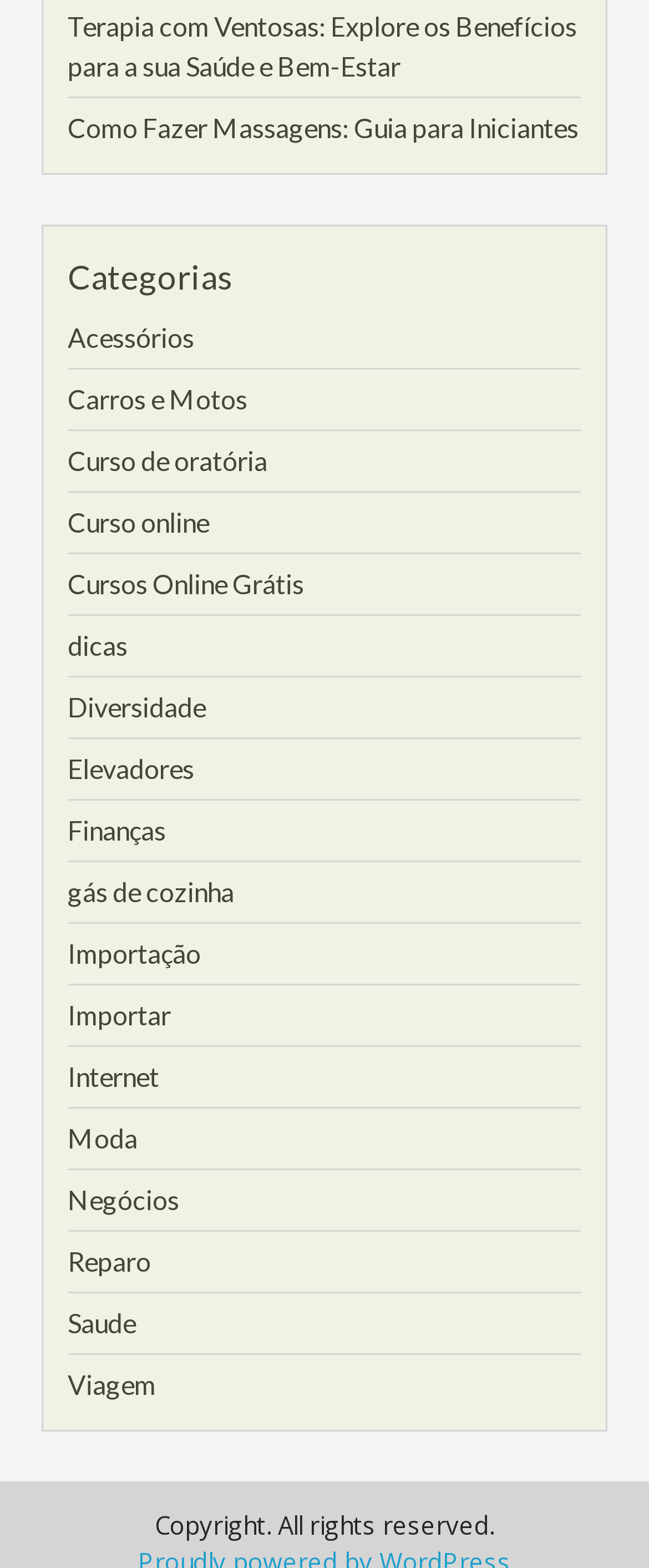Using the information in the image, could you please answer the following question in detail:
Are there any headings on the page?

I found a heading element with the text 'Categorias' which indicates that there is at least one heading on the page.